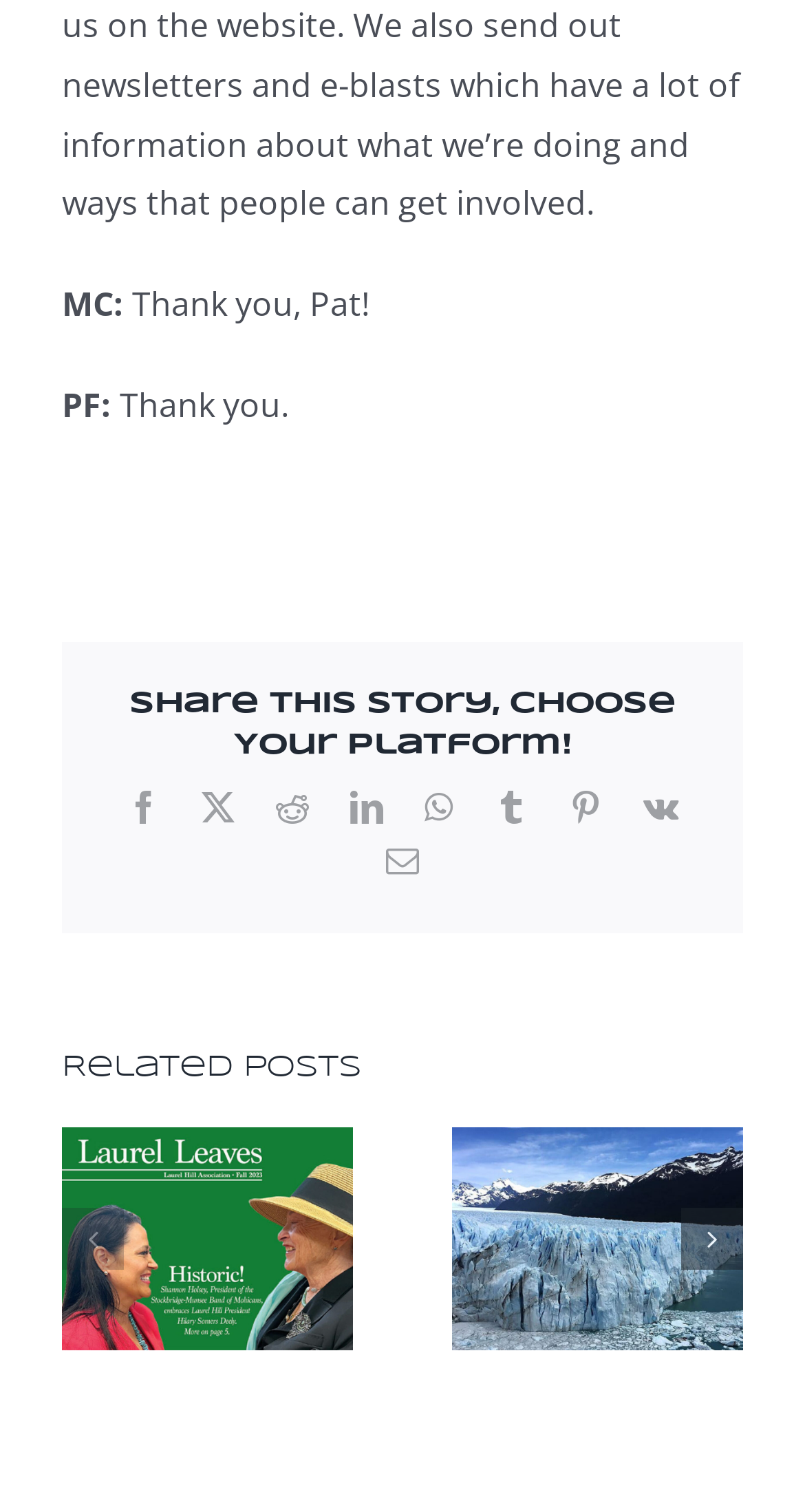Identify the bounding box coordinates for the region to click in order to carry out this instruction: "View related post 1". Provide the coordinates using four float numbers between 0 and 1, formatted as [left, top, right, bottom].

[0.077, 0.746, 0.438, 0.893]